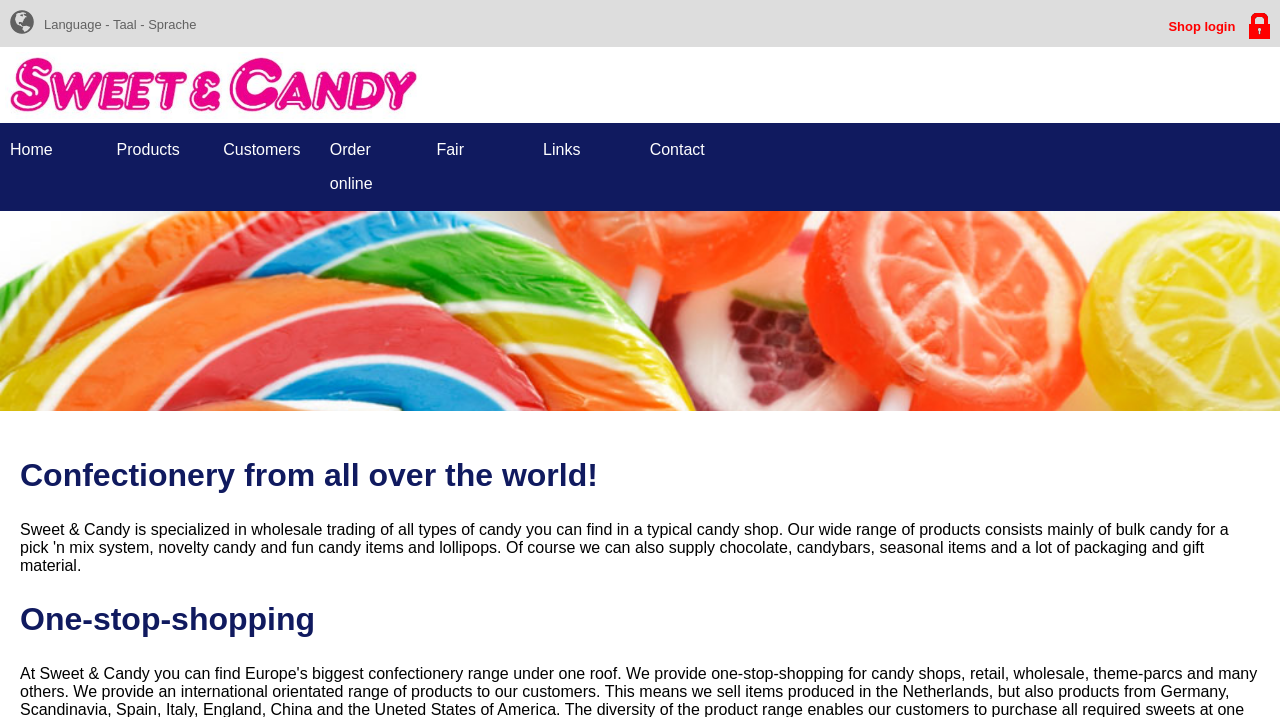Create a detailed narrative describing the layout and content of the webpage.

The webpage is about confectionery from around the world. At the top left corner, there is a small image representing a language option, accompanied by a text "Language - Taal - Sprache" to its right. Below this, there is a thin horizontal line. On the top right corner, a "Shop login" link is present, which includes a small "Login" icon. 

On the left side of the page, there is a large image that takes up a significant portion of the screen. Below this image, there are two headings, one stating "Confectionery from all over the world!" and another stating "One-stop-shopping". 

In the middle of the page, there are two text elements, "Customers" and "Contact", positioned side by side.